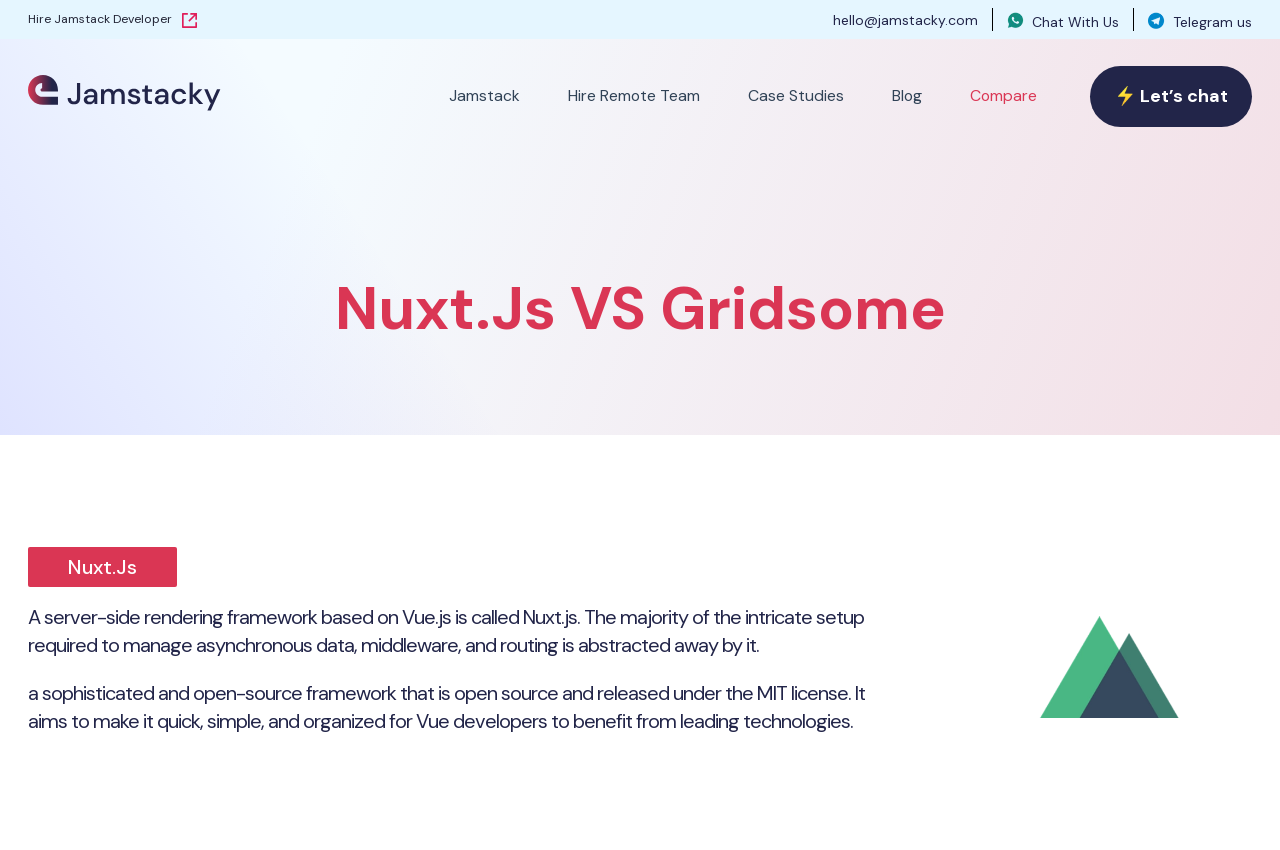What is the purpose of Nuxt.js?
Based on the image, provide a one-word or brief-phrase response.

Abstract away setup